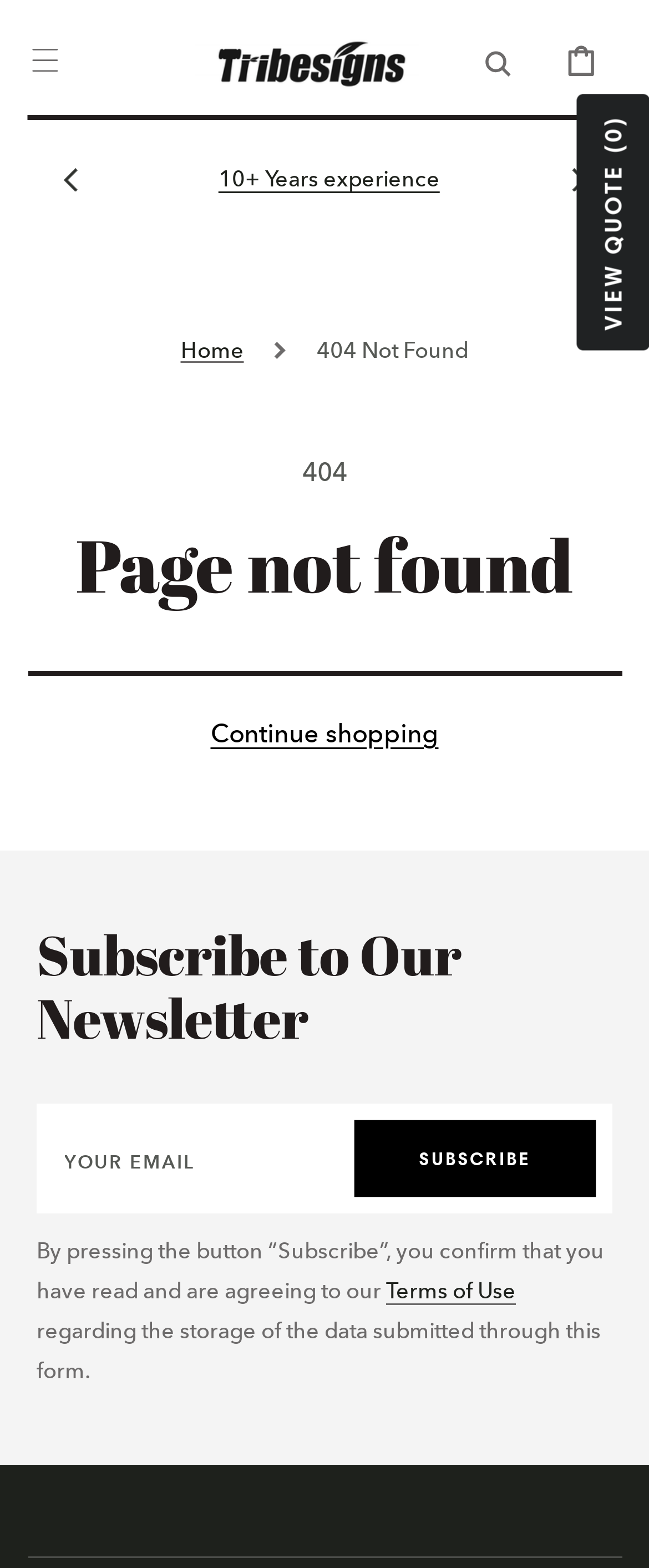Extract the primary headline from the webpage and present its text.

Page not found